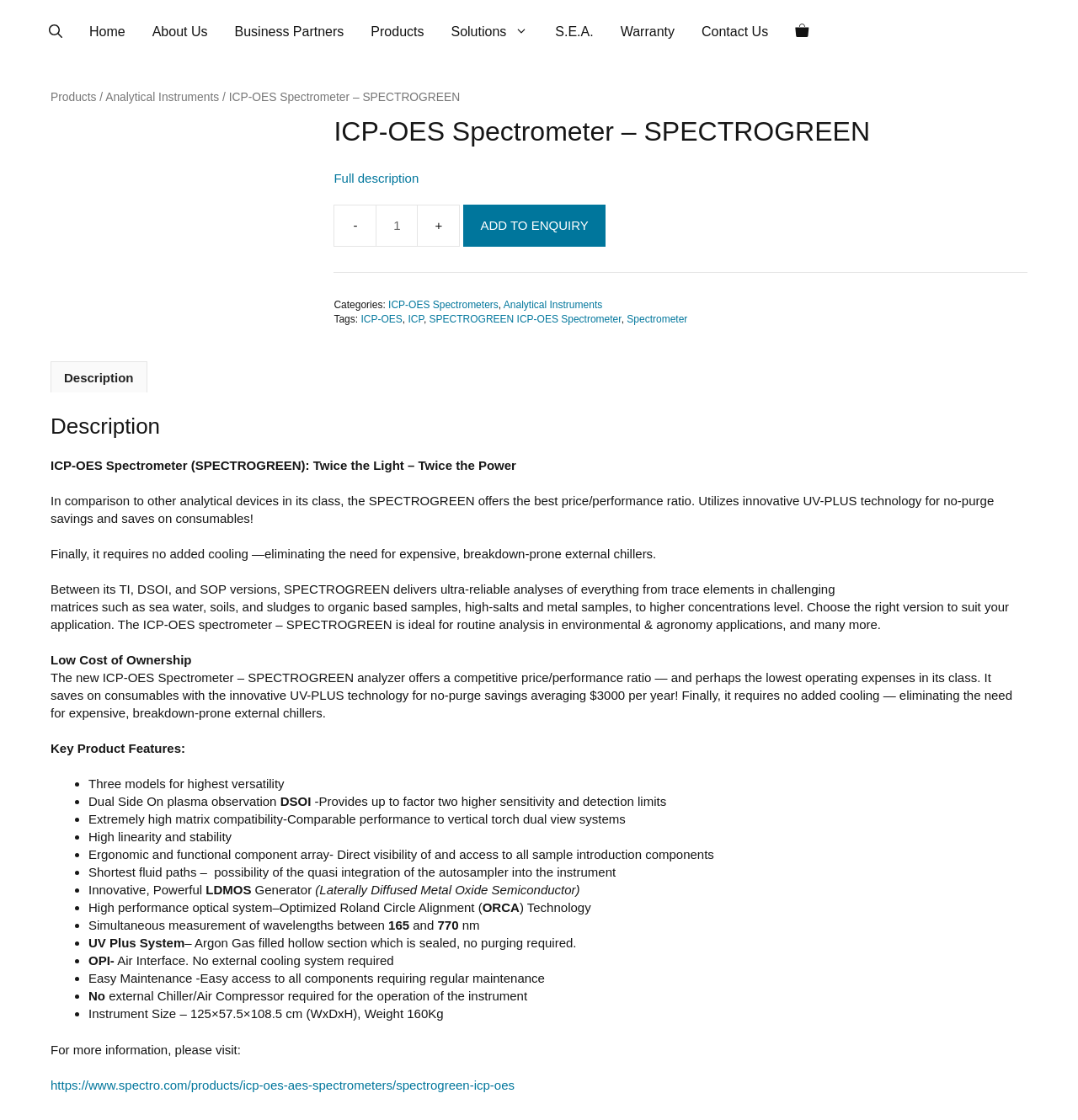Find and provide the bounding box coordinates for the UI element described with: "S.E.A.".

[0.503, 0.013, 0.563, 0.044]